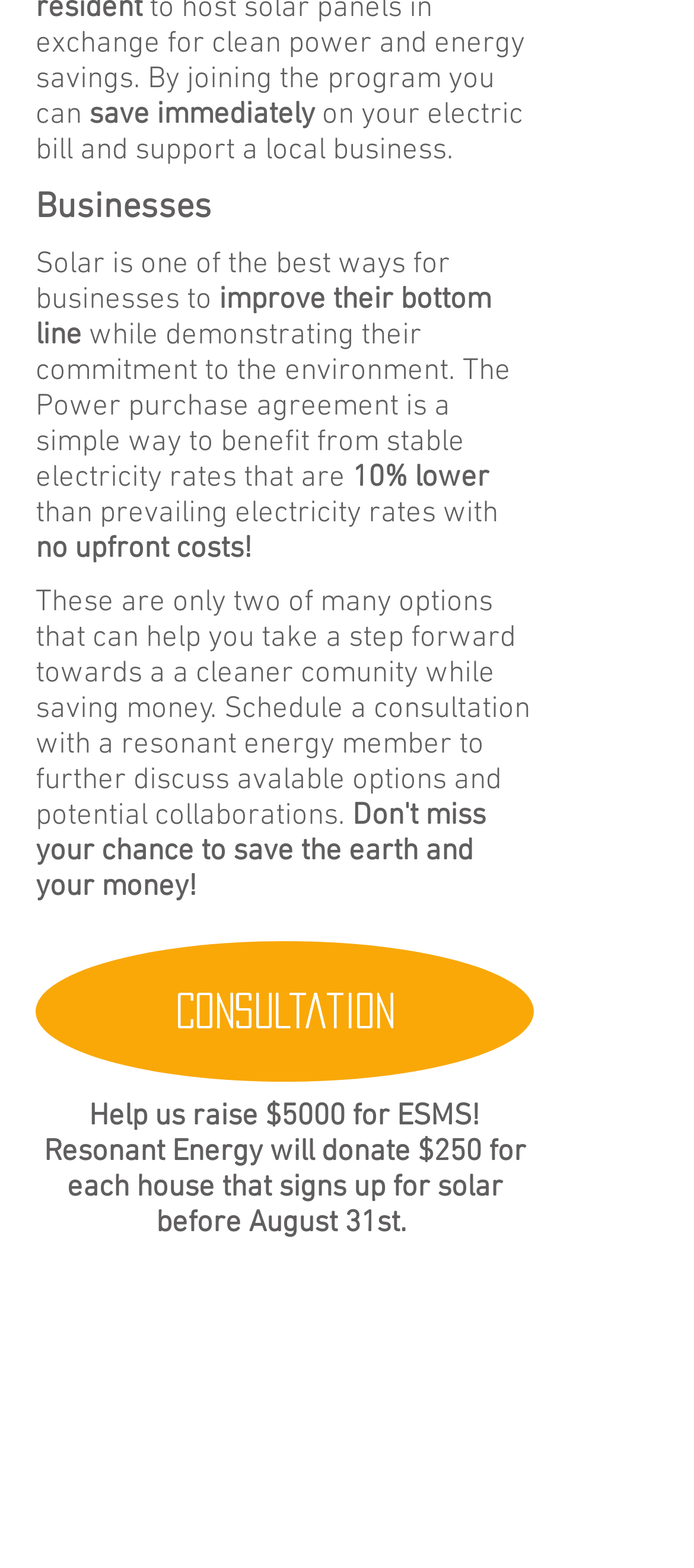Locate the UI element described by aria-label="Facebook" and provide its bounding box coordinates. Use the format (top-left x, top-left y, bottom-right x, bottom-right y) with all values as floating point numbers between 0 and 1.

[0.3, 0.852, 0.39, 0.892]